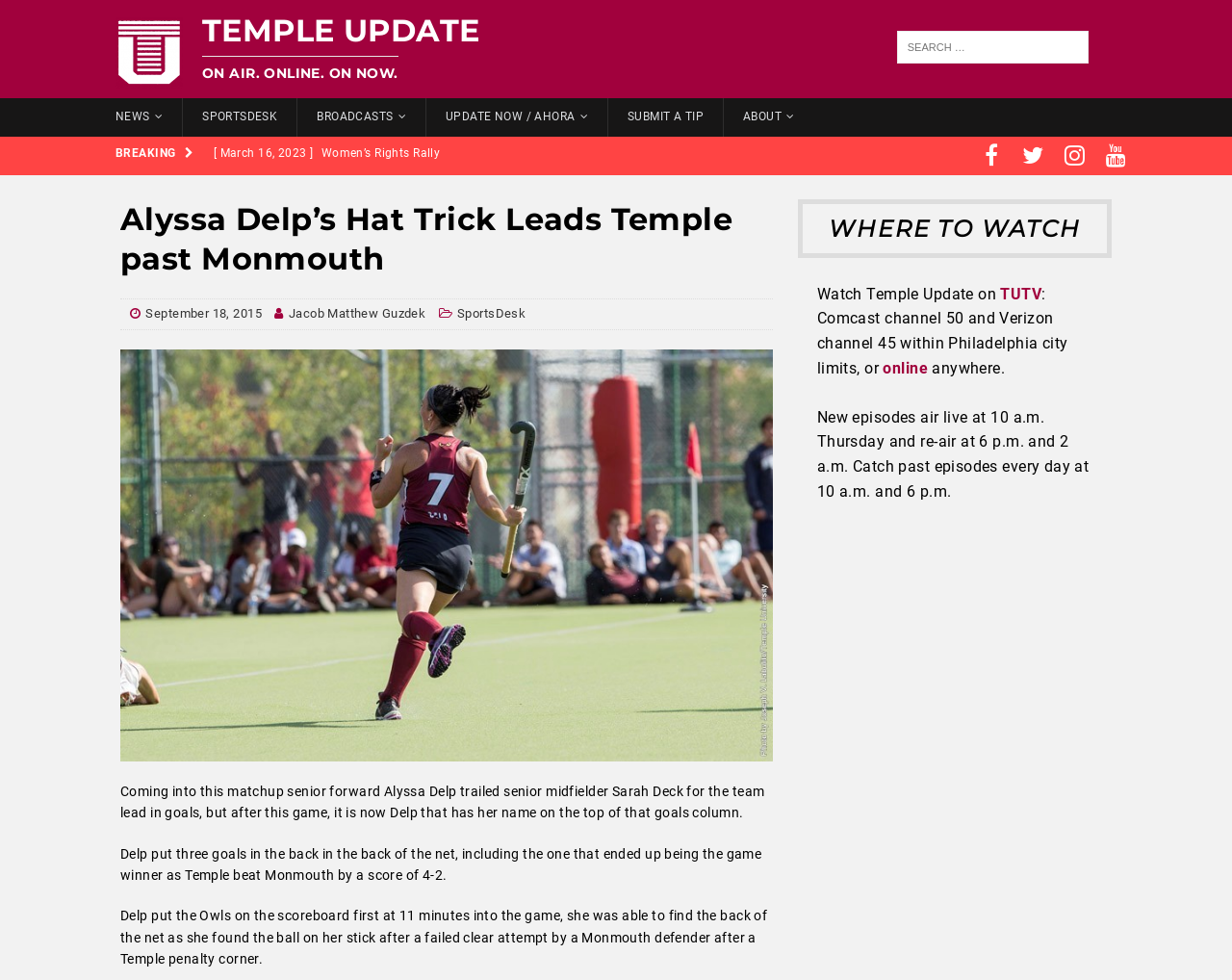Respond with a single word or short phrase to the following question: 
What is the name of the Temple player who scored a hat trick?

Alyssa Delp